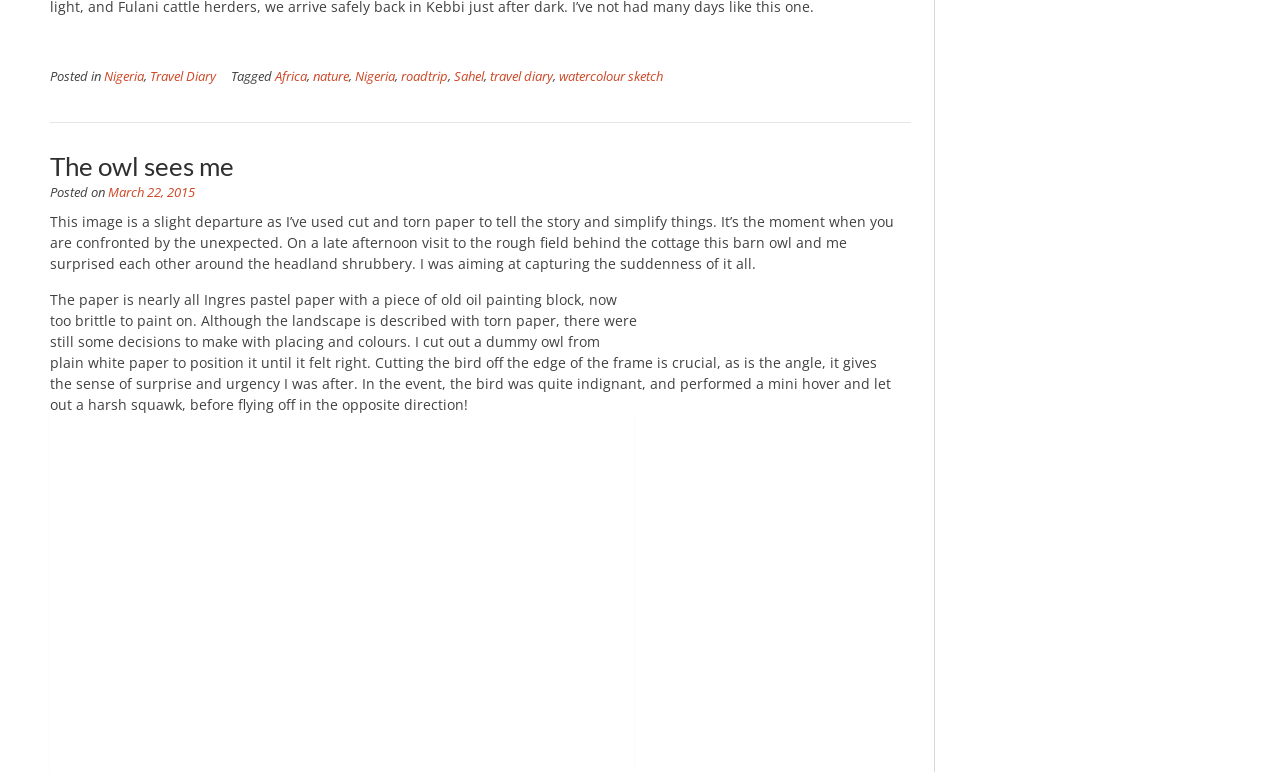What is the category of the post?
Look at the image and respond with a one-word or short-phrase answer.

Travel Diary